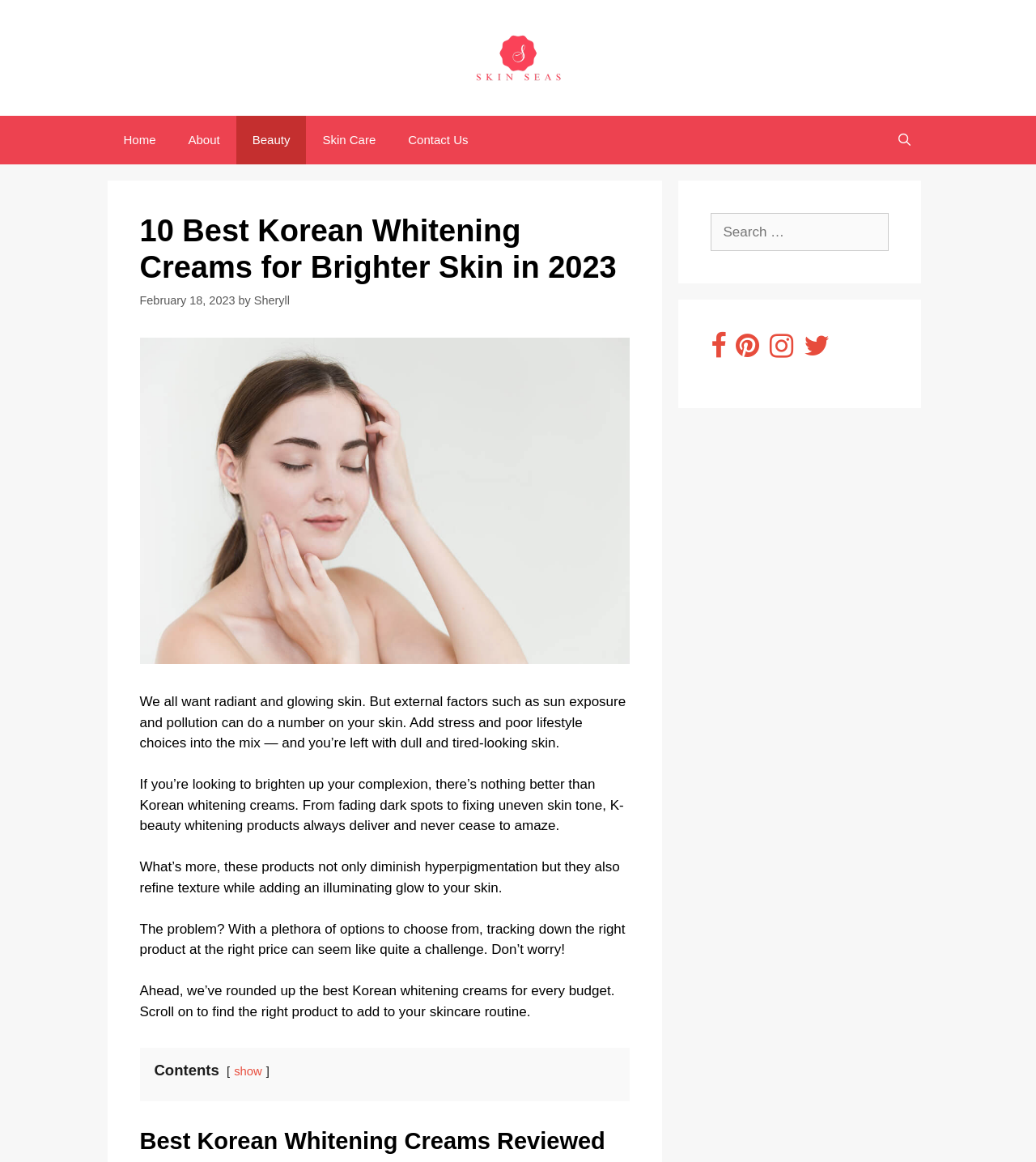What is the topic of this webpage?
Could you please answer the question thoroughly and with as much detail as possible?

Based on the content of the webpage, it appears to be discussing Korean whitening creams and their benefits for skin care. The heading '10 Best Korean Whitening Creams for Brighter Skin in 2023' and the text 'If you’re looking to brighten up your complexion, there’s nothing better than Korean whitening creams.' suggest that the topic of this webpage is Korean whitening creams.